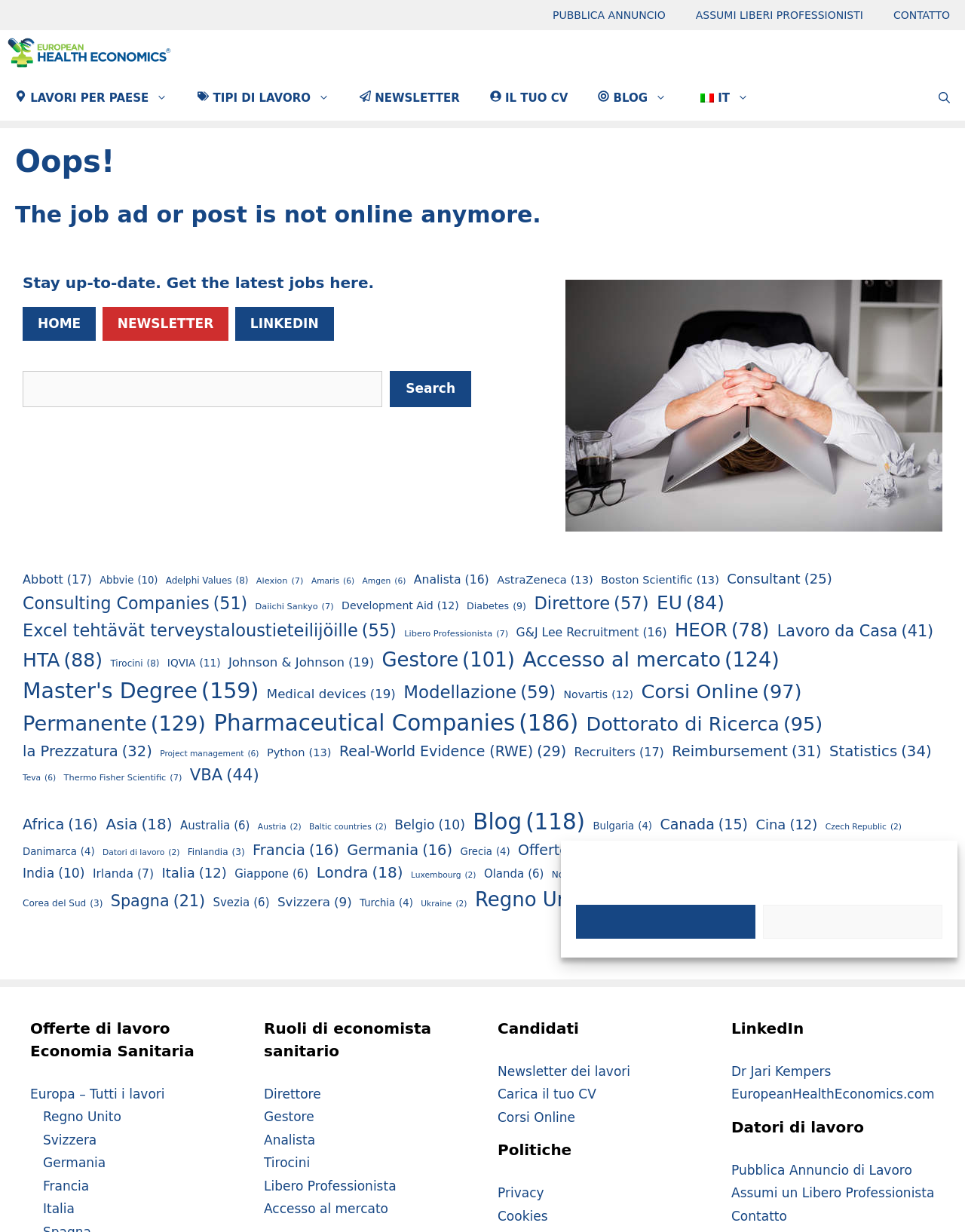Locate the bounding box coordinates of the clickable area needed to fulfill the instruction: "Click the button to close the dialog".

[0.597, 0.734, 0.783, 0.762]